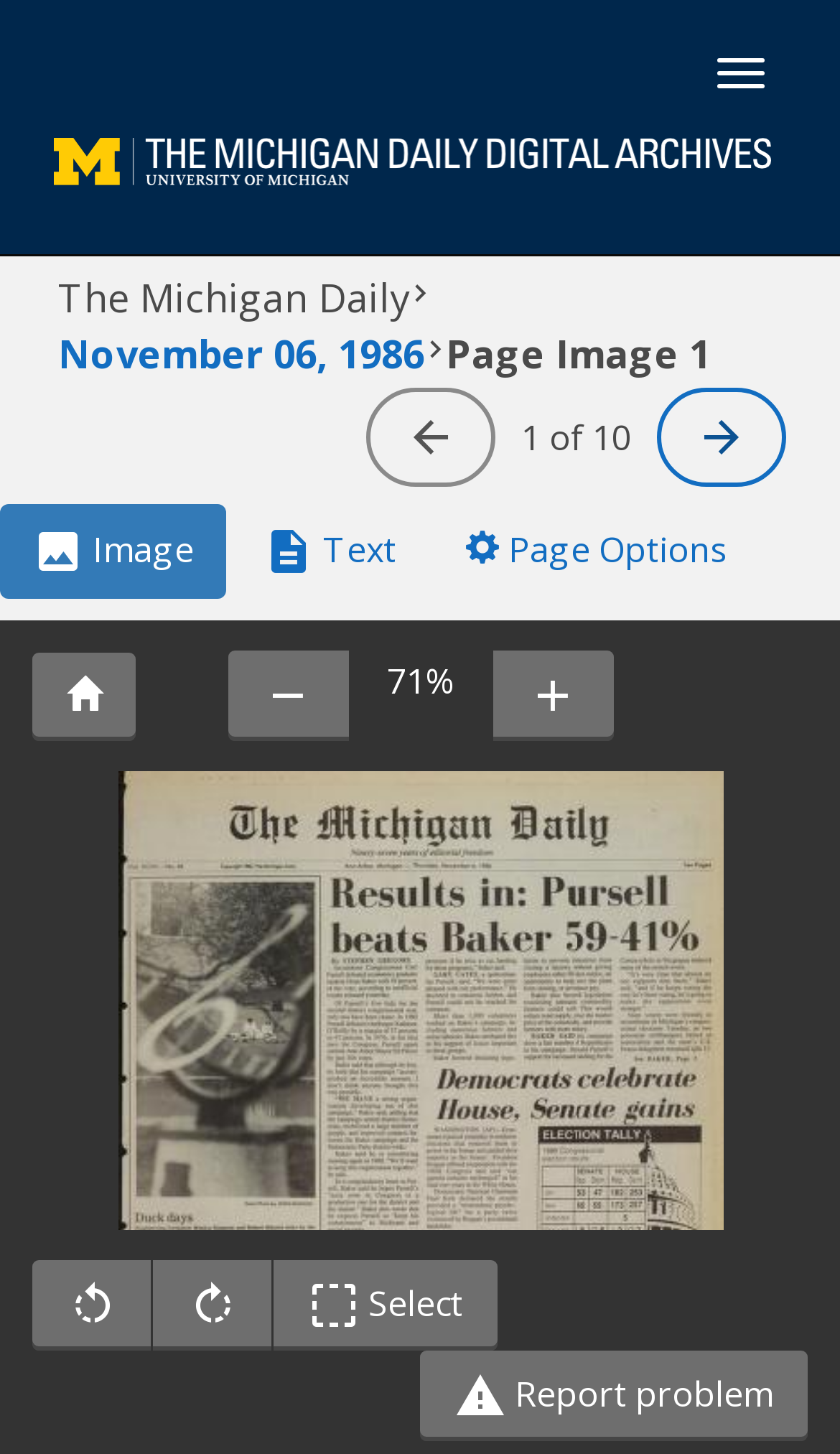Offer a meticulous description of the webpage's structure and content.

The webpage is an archive of The Michigan Daily publication, specifically the November 06, 1986 issue, volume 97, number 46. At the top, there is a button to toggle navigation, followed by a link to The Michigan Daily Digital Archives, which includes an image of the publication's logo. 

Below the logo, there is a heading that reads "The Michigan Daily November 06, 1986 Page Image 1", with a link to the specific date "November 06, 1986" next to it. To the right of the heading, there is a text "1 of 10", indicating that this is the first page of a 10-page publication. 

Further down, there is a horizontal tab list with three tabs: "Image", "Text", and "Page Options". The "Page Options" tab has a dropdown menu with several groups of controls, including a button with a rotate icon, zoom controls with buttons to zoom in and out, and a text displaying the current zoom level of 71%. There are also image controls with buttons to rotate and toggle select.

At the very bottom of the page, there is a link to report any problems with the page.